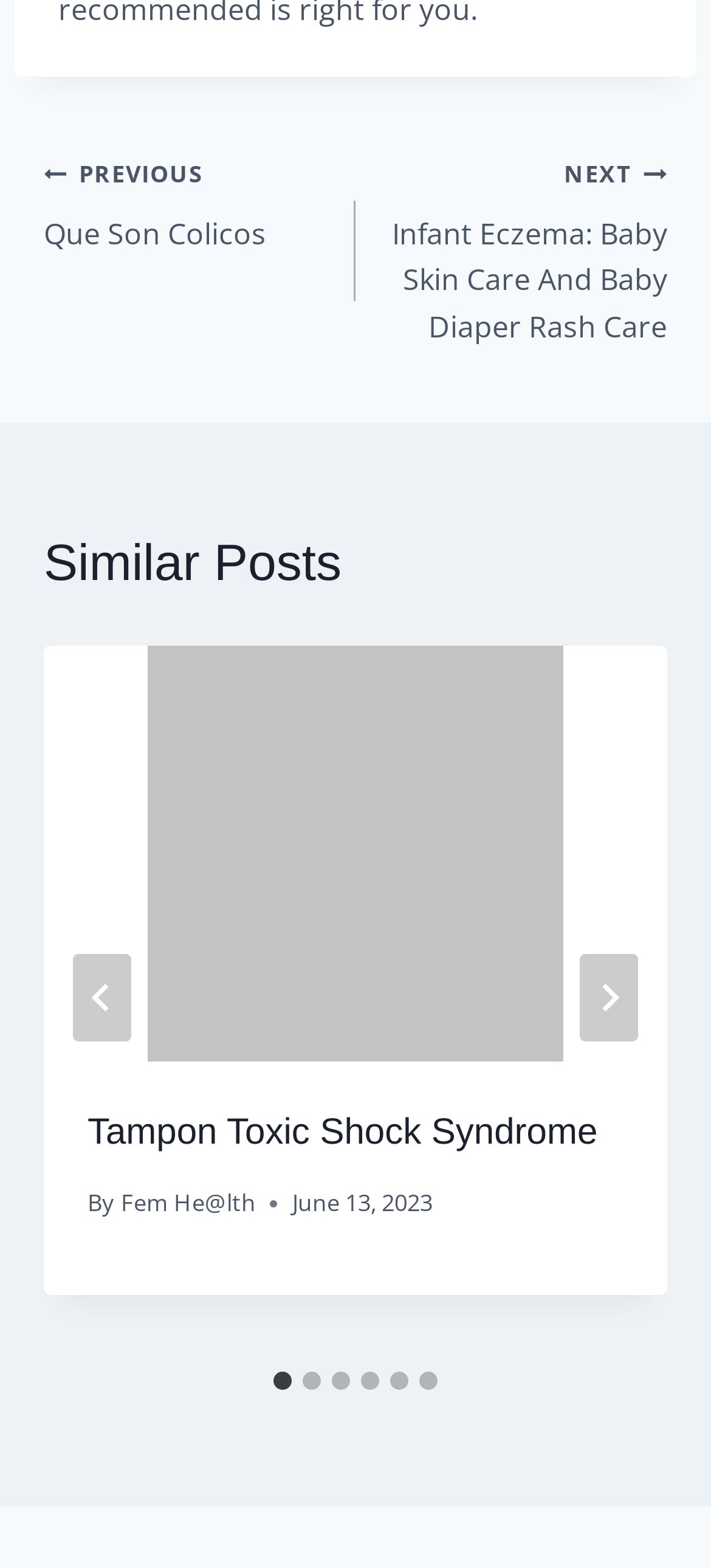What is the date of the post 'Tampon Toxic Shock Syndrome'?
Using the visual information from the image, give a one-word or short-phrase answer.

June 13, 2023